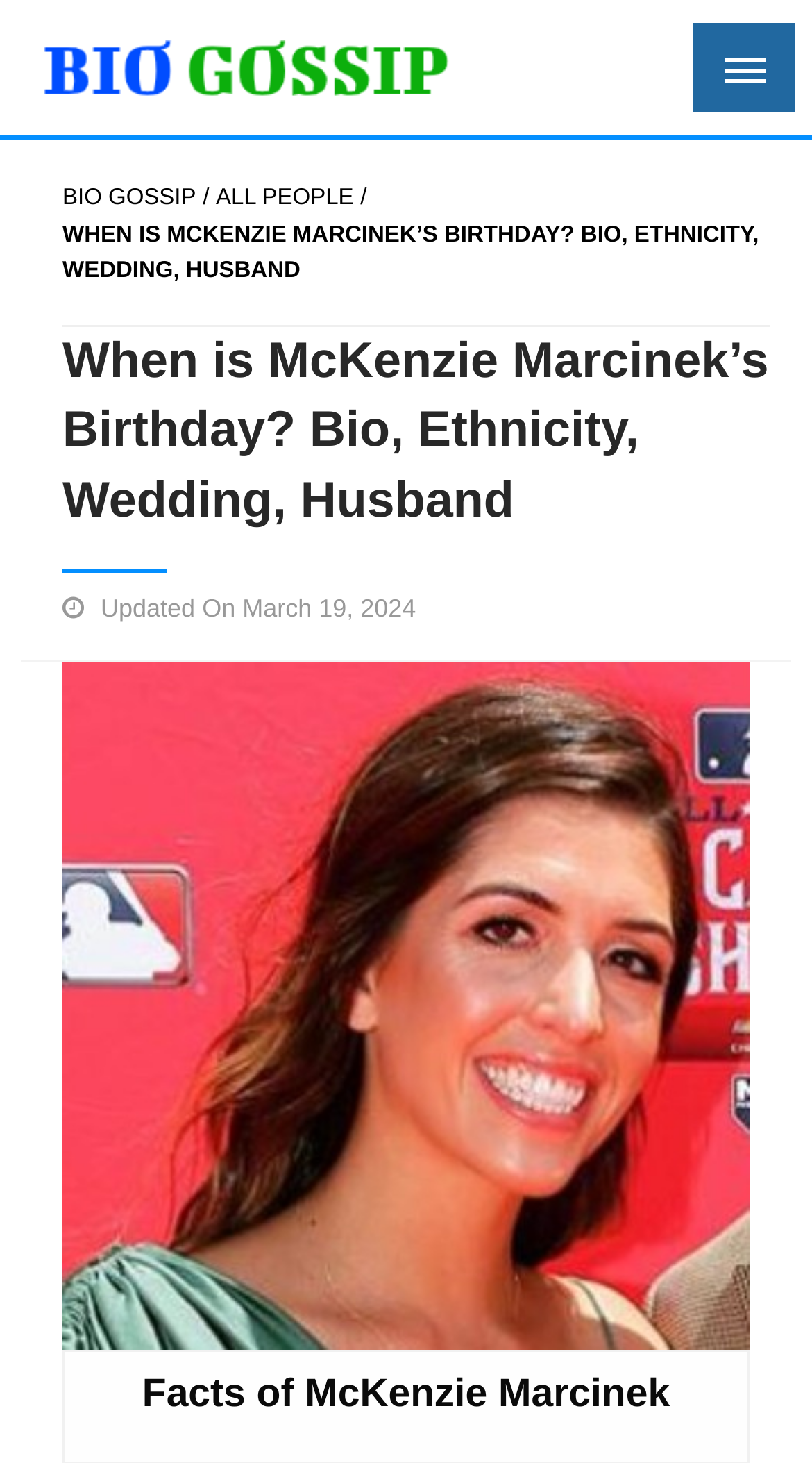Is there a search button on the webpage?
Please elaborate on the answer to the question with detailed information.

There is no search button on the webpage. Although there is a button element, it is an off-canvas button that controls the right-side menu, and it does not appear to be a search button.